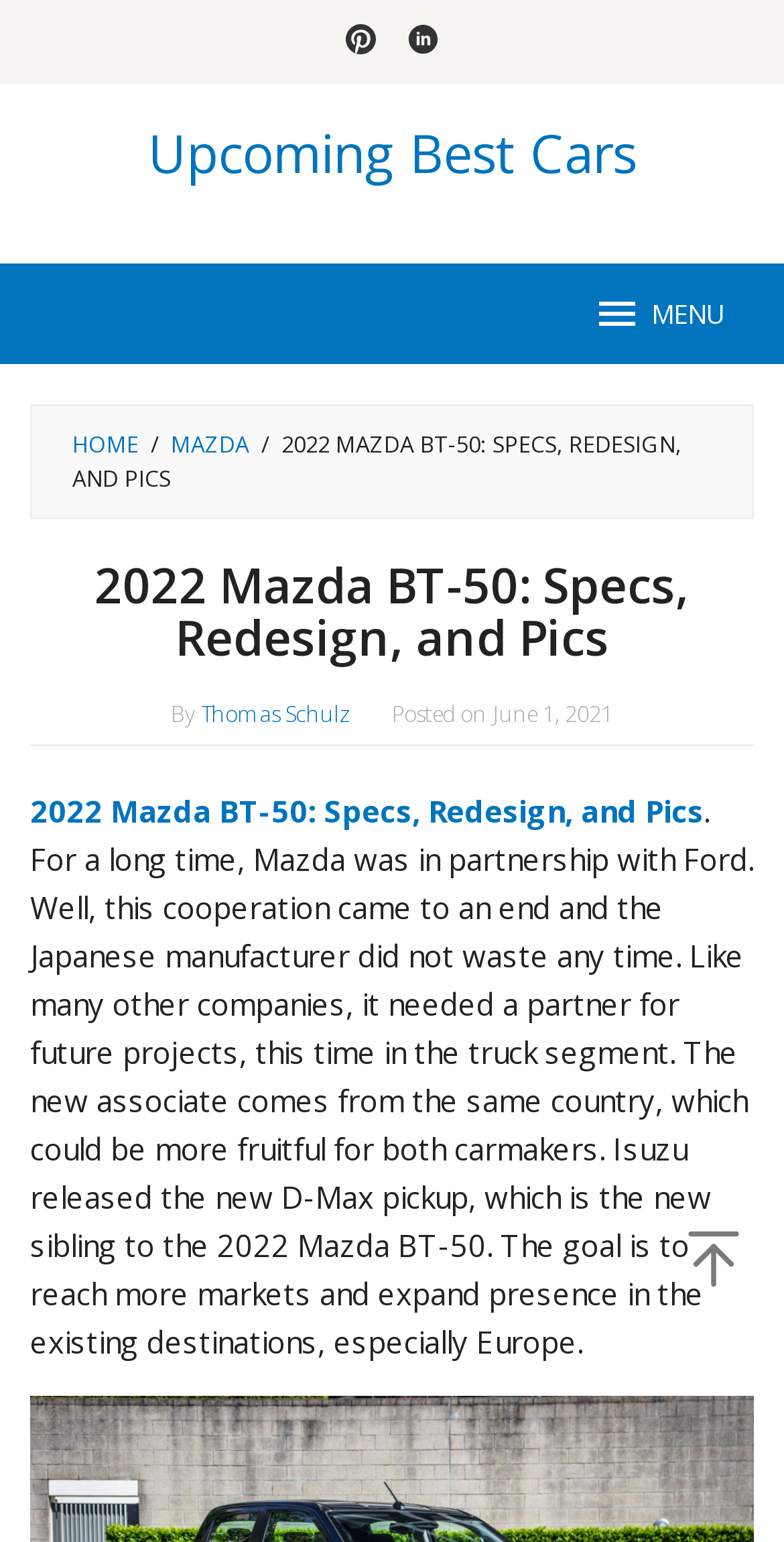Please locate the bounding box coordinates of the element's region that needs to be clicked to follow the instruction: "Visit the 'HOME' page". The bounding box coordinates should be provided as four float numbers between 0 and 1, i.e., [left, top, right, bottom].

[0.092, 0.277, 0.177, 0.297]